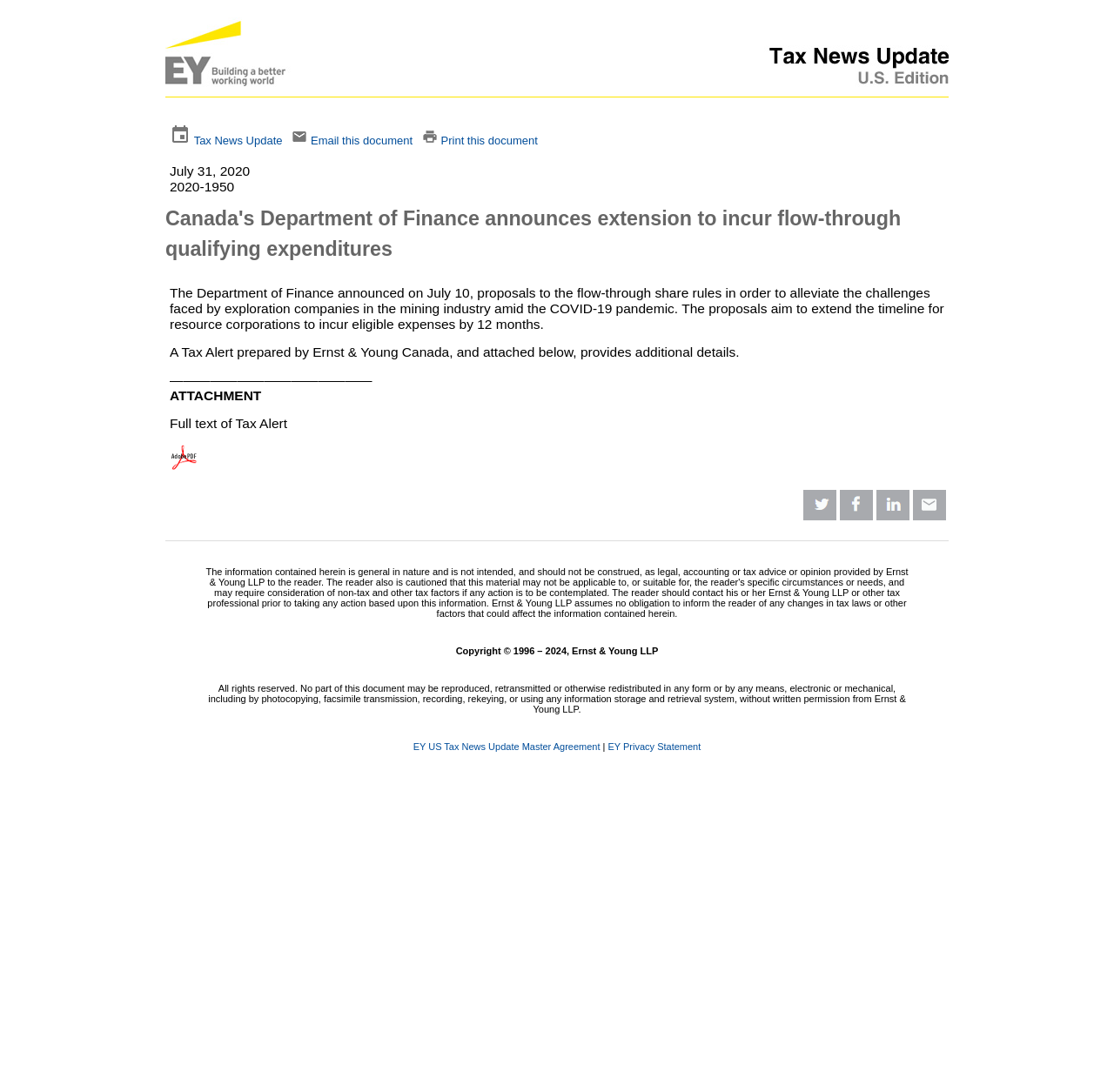What are the three icons on the bottom right?
Provide a fully detailed and comprehensive answer to the question.

The three icons are located on the bottom right of the webpage, inside a table with a bounding box of [0.719, 0.446, 0.852, 0.479]. They are images with no text, and they appear to be social media icons.